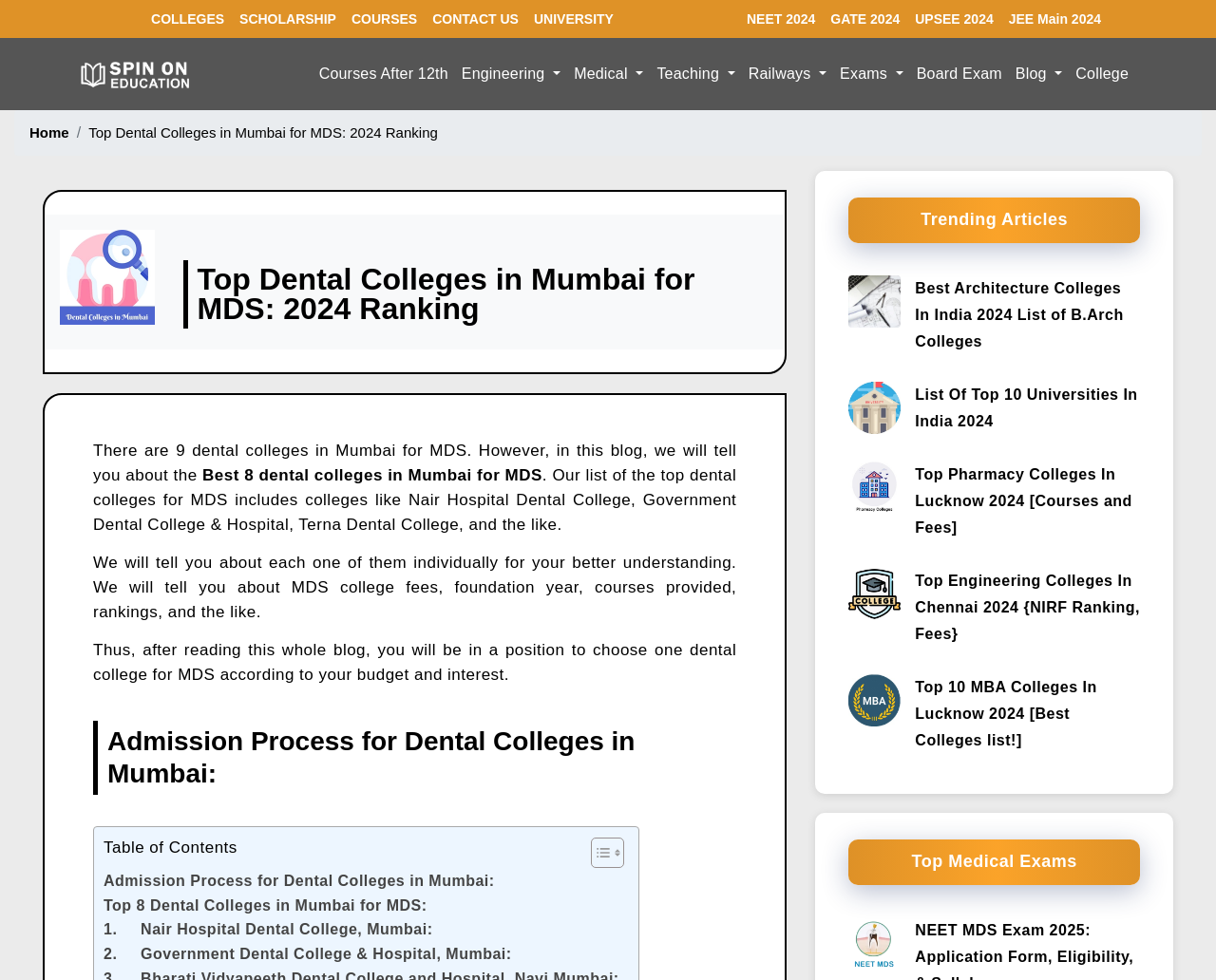Given the element description, predict the bounding box coordinates in the format (top-left x, top-left y, bottom-right x, bottom-right y), using floating point numbers between 0 and 1: parent_node: Courses After 12th

[0.066, 0.056, 0.204, 0.095]